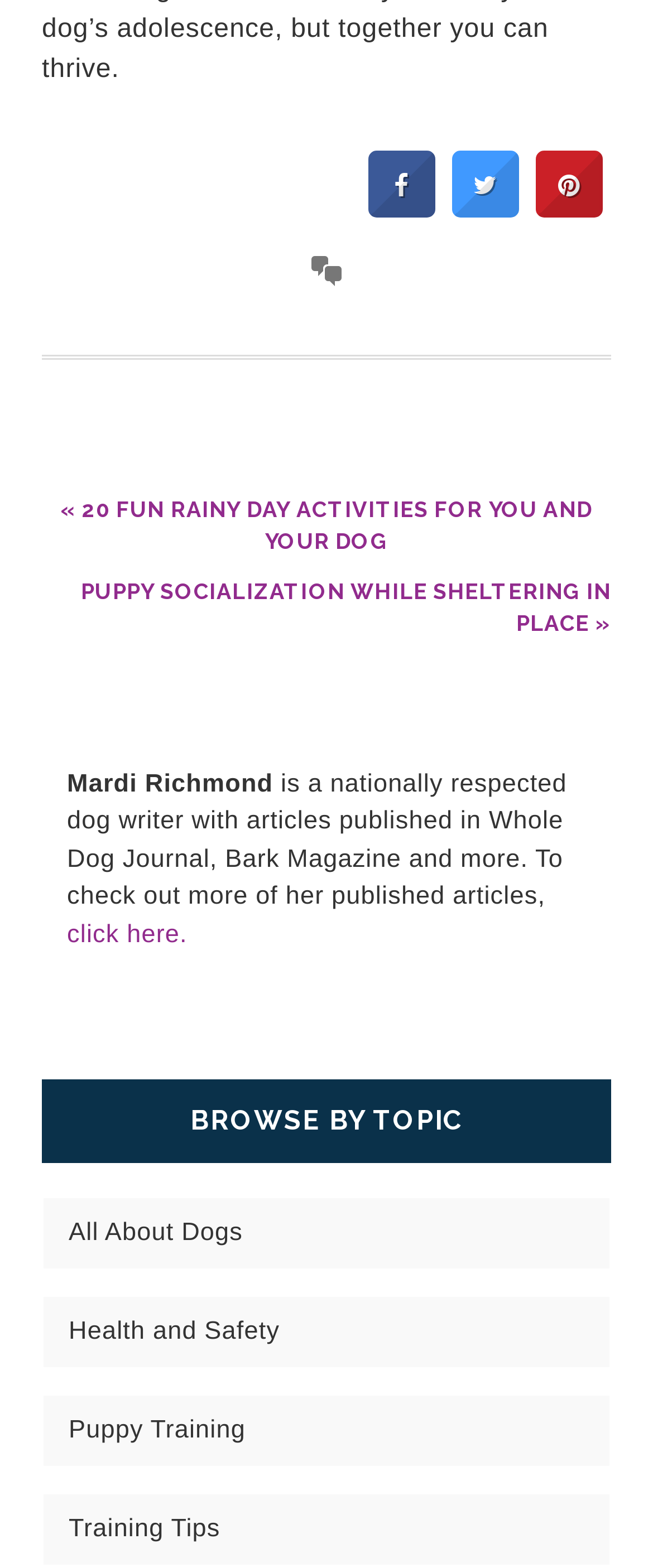Specify the bounding box coordinates of the area to click in order to execute this command: 'View products'. The coordinates should consist of four float numbers ranging from 0 to 1, and should be formatted as [left, top, right, bottom].

None